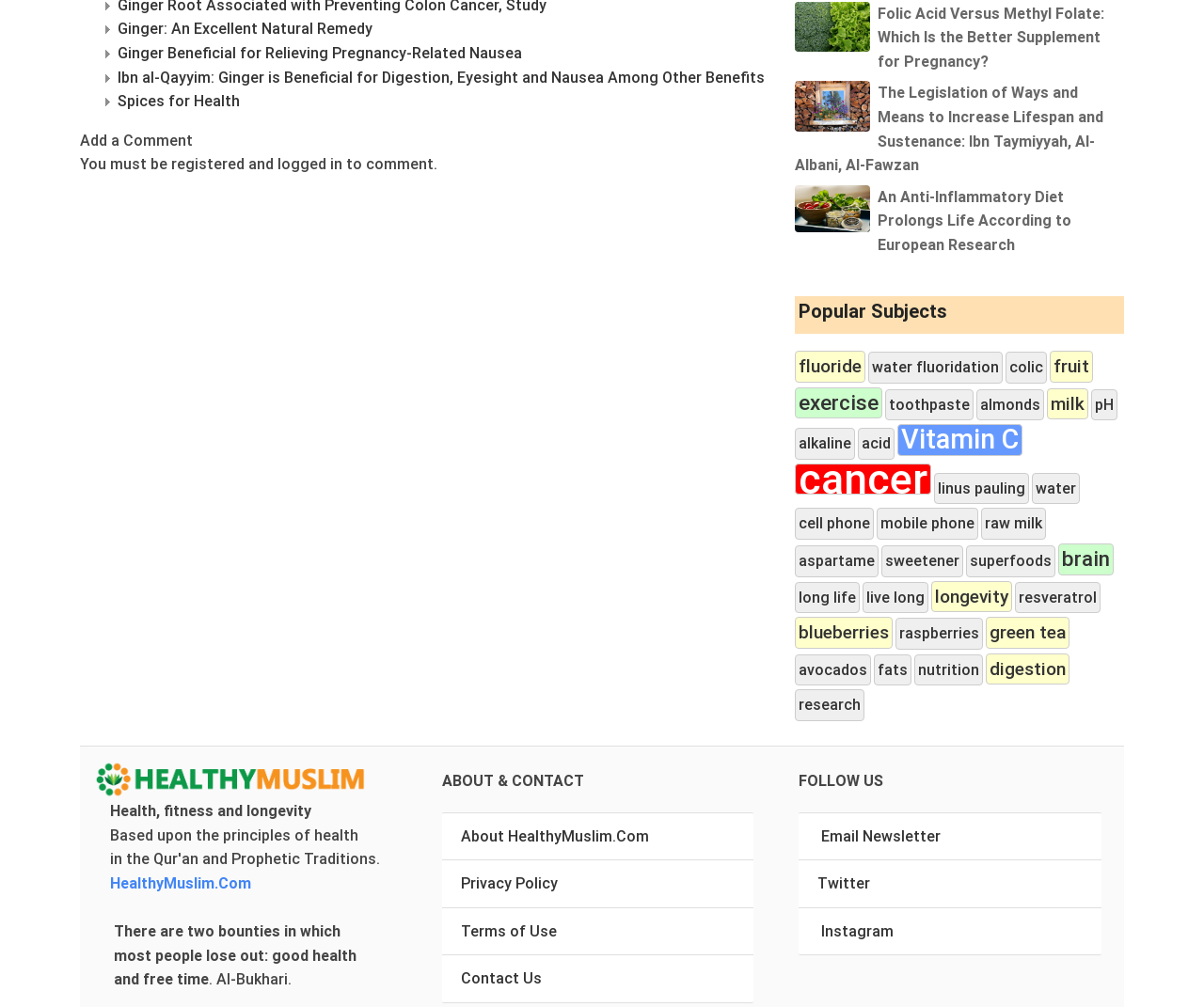Identify the bounding box coordinates for the UI element described as: "Ginger: An Excellent Natural Remedy".

[0.098, 0.019, 0.309, 0.038]